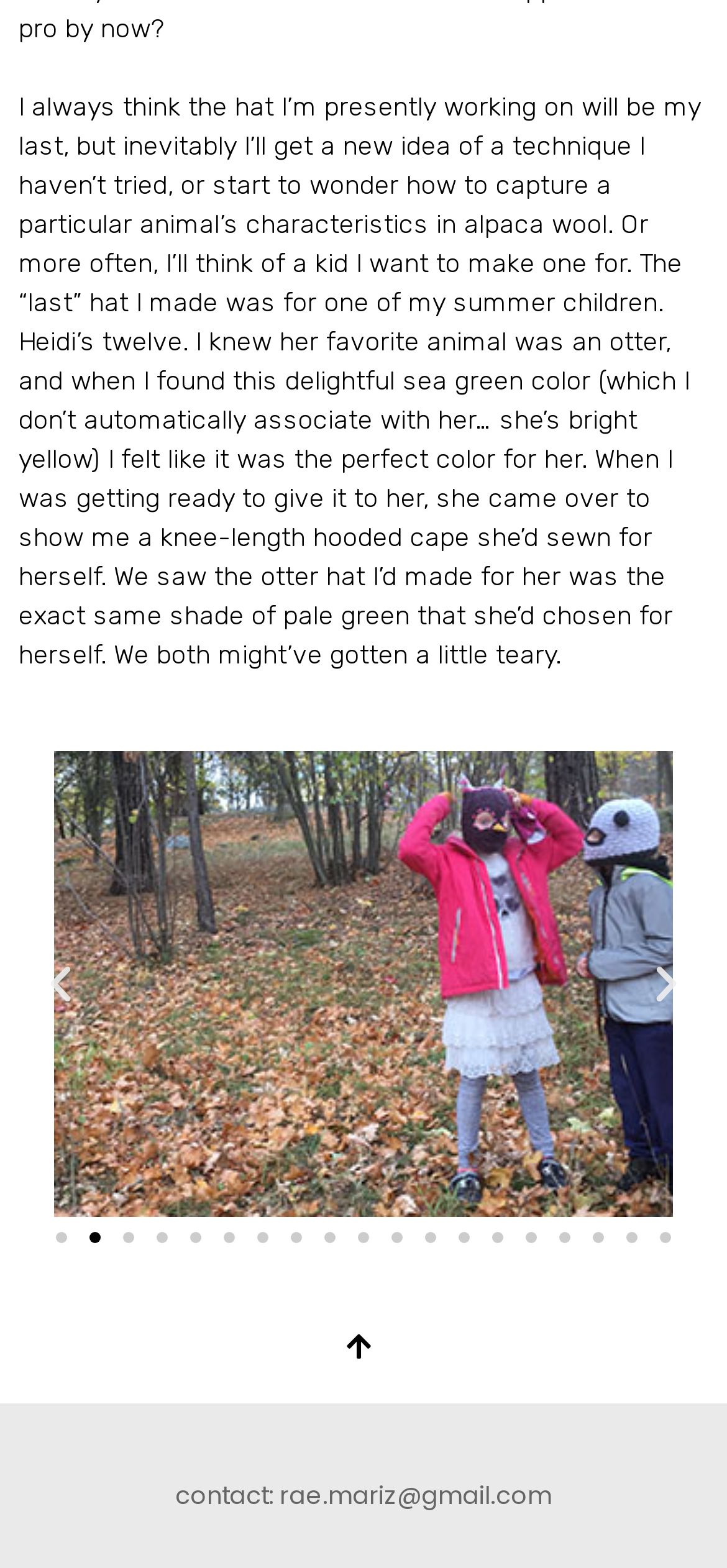What is the email address to contact the author?
Refer to the screenshot and respond with a concise word or phrase.

rae.mariz@gmail.com